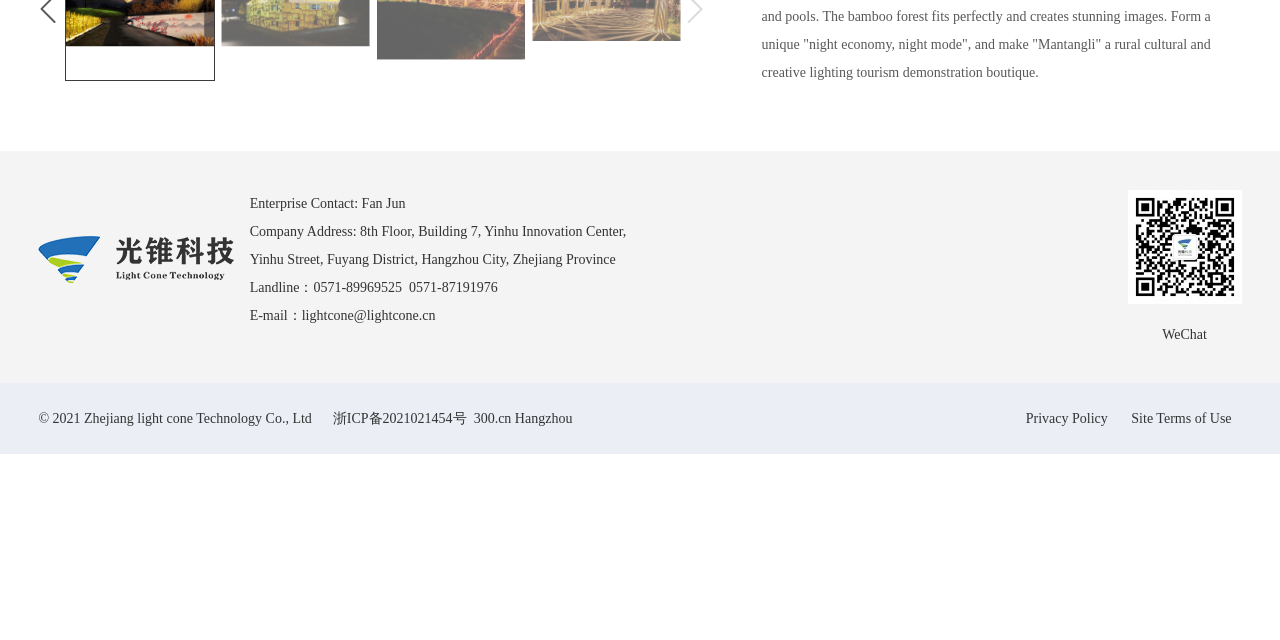Provide the bounding box coordinates of the HTML element described by the text: "Privacy Policy". The coordinates should be in the format [left, top, right, bottom] with values between 0 and 1.

[0.801, 0.634, 0.865, 0.674]